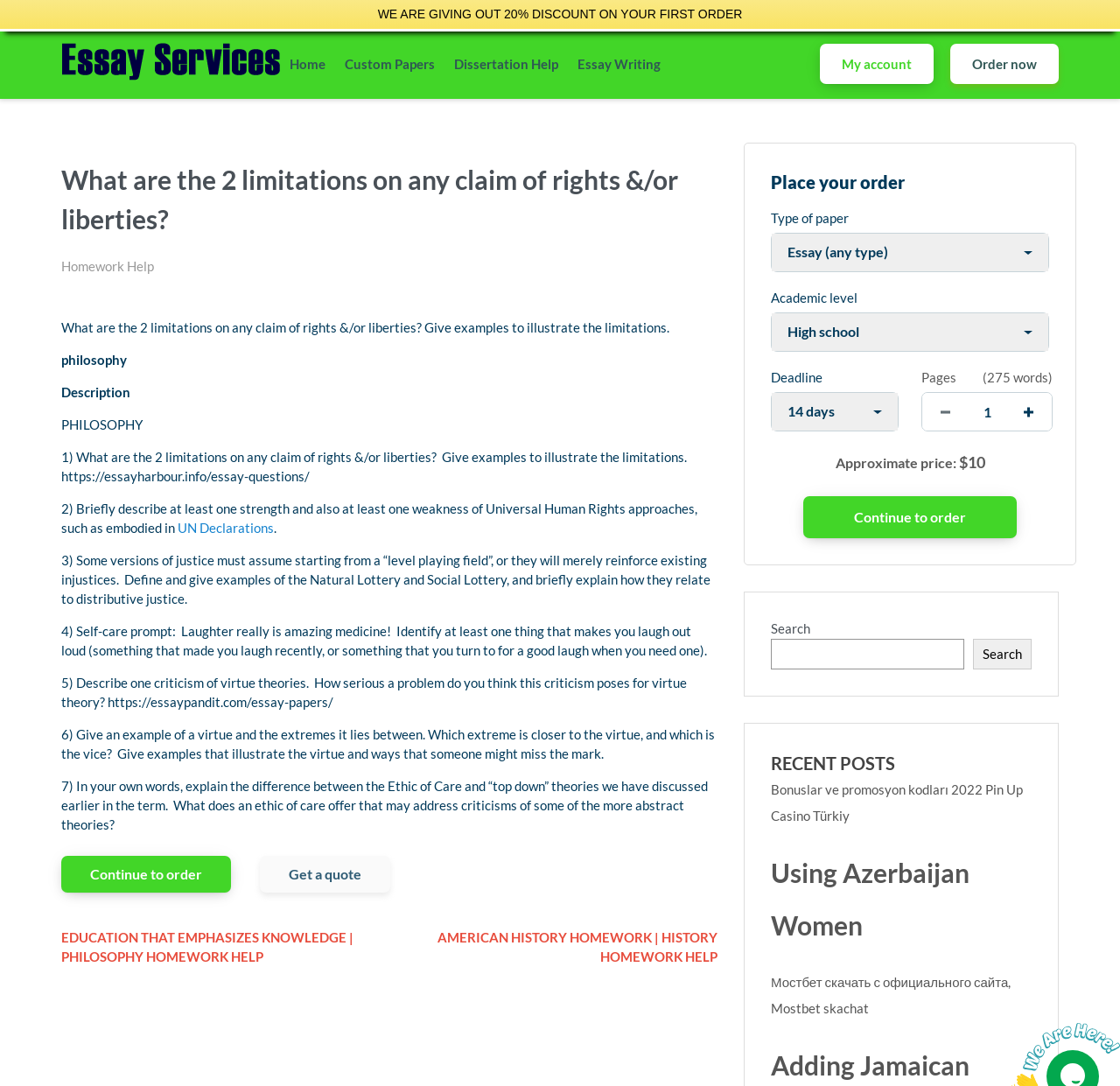Highlight the bounding box of the UI element that corresponds to this description: "Order now".

[0.848, 0.04, 0.945, 0.077]